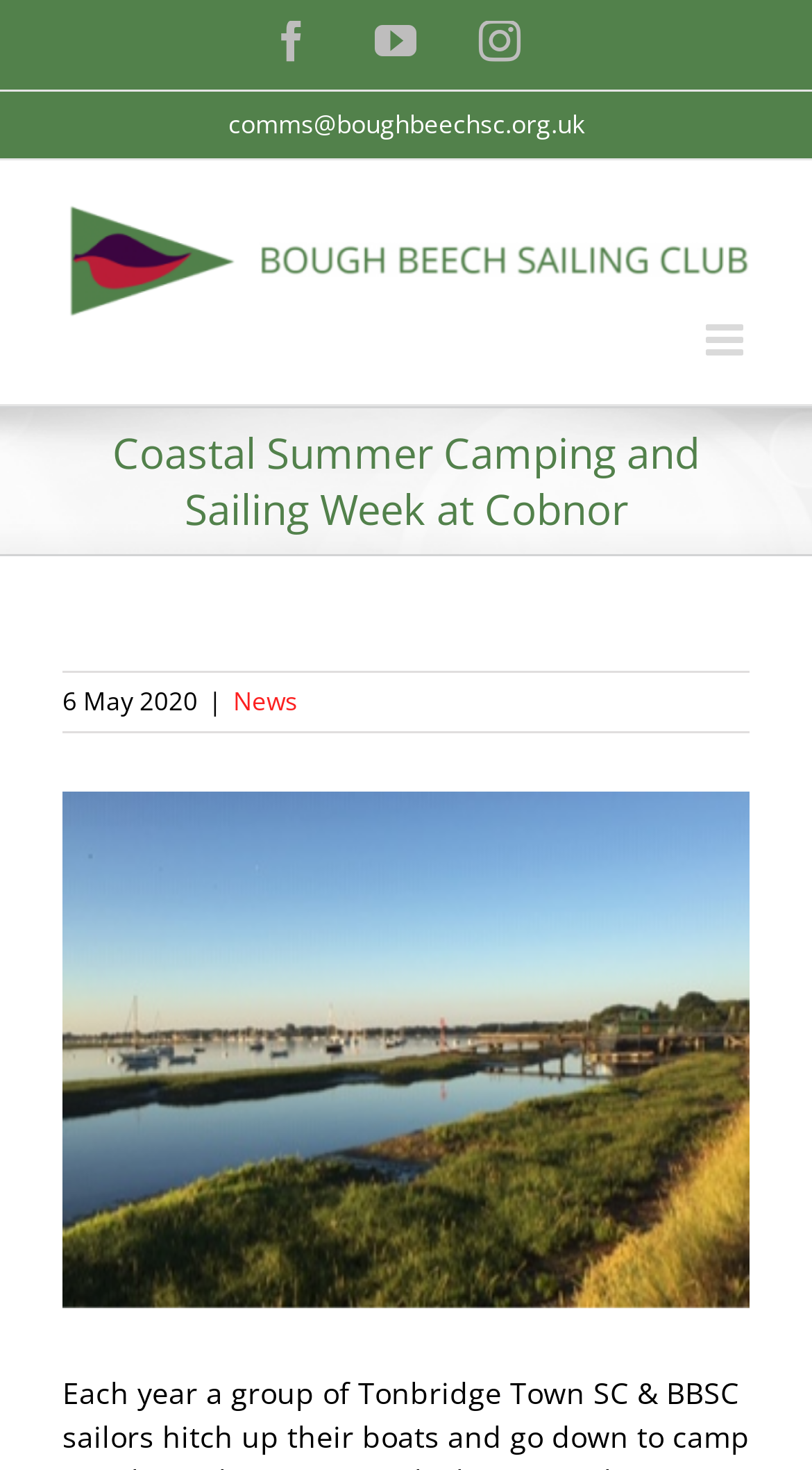Generate a comprehensive description of the webpage content.

The webpage is about the Coastal Summer Camping and Sailing Week at Cobnor, organized by Tonbridge Town SC & BBSC sailors. At the top left corner, there are three social media links: Facebook, YouTube, and Instagram. Next to them, there is an email link "comms@boughbeechsc.org.uk". On the top right corner, there is a Bough Beech Sailing Club logo, which is also a link. 

Below the logo, there is a toggle button to expand or collapse the mobile menu. The page title bar is situated below the top section, with a heading that reads "Coastal Summer Camping and Sailing Week at Cobnor". The heading is accompanied by the date "6 May 2020" and a link to the "News" section. 

There is a prominent link "cobnor" that takes up most of the width of the page, with a "View Larger Image" text above it, suggesting that there is an image related to Cobnor. The overall layout of the webpage is simple, with a focus on providing essential information about the event.